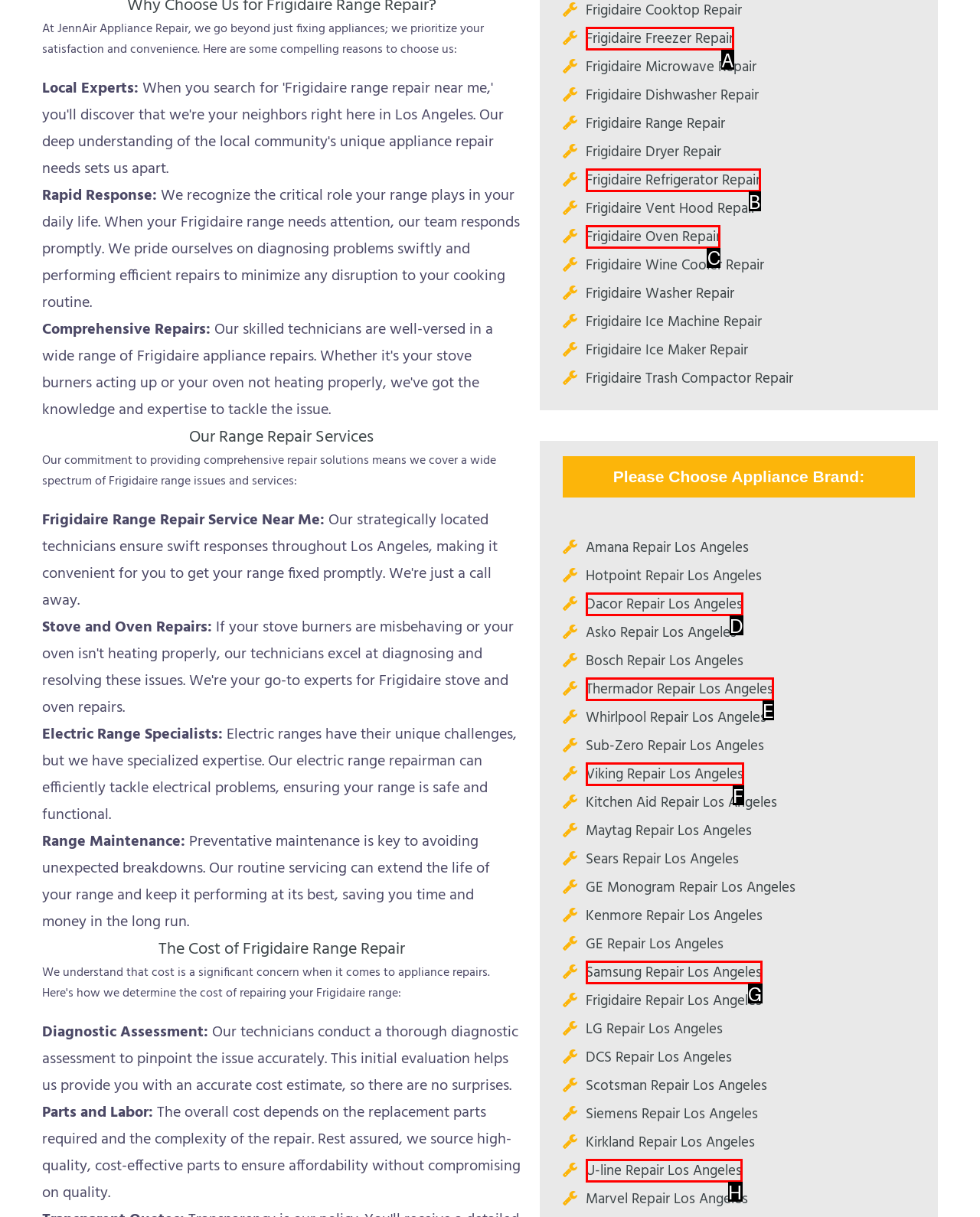Which option should be clicked to execute the following task: Click on Frigidaire Oven Repair link? Respond with the letter of the selected option.

C